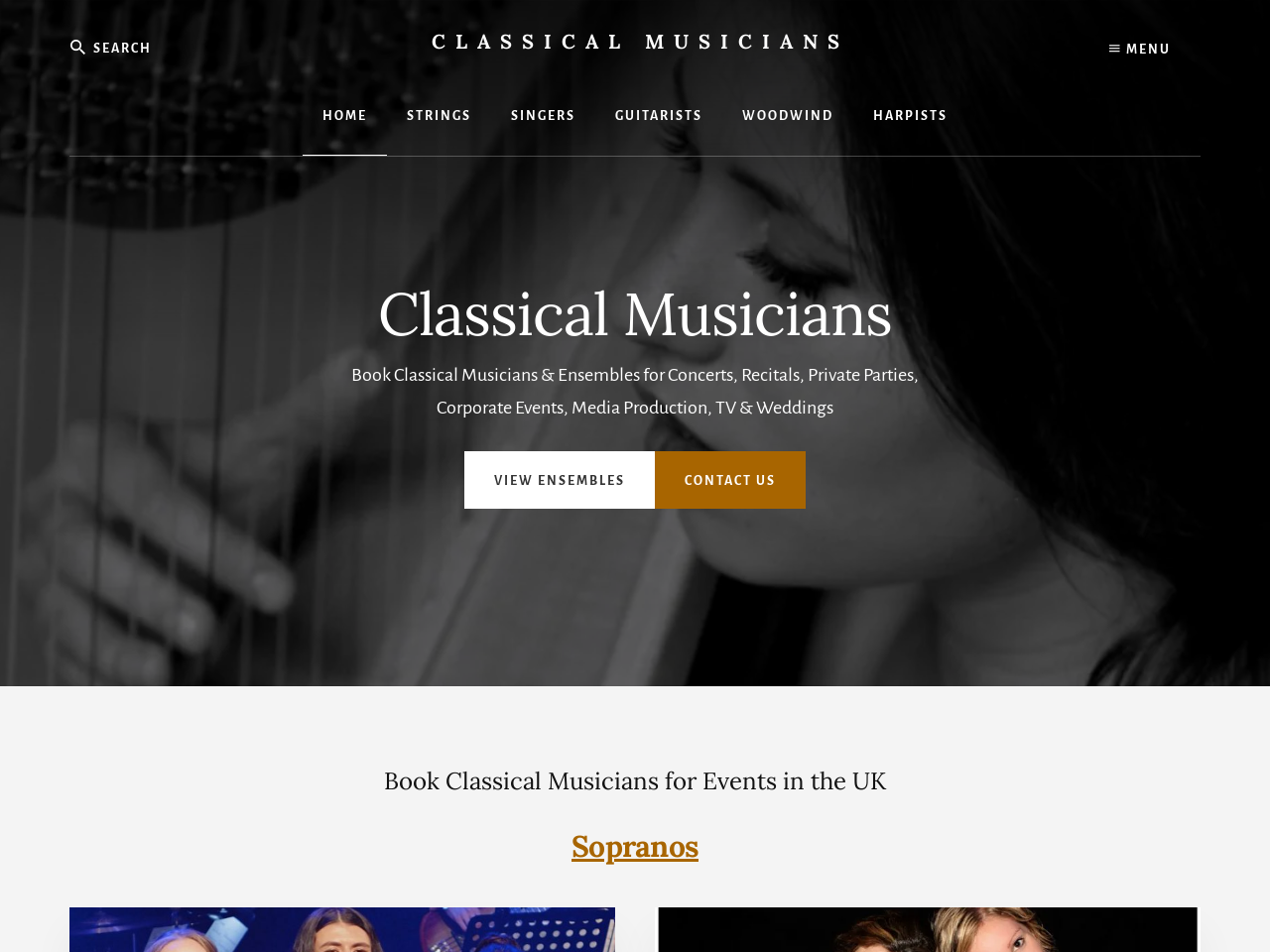Find the bounding box coordinates of the area that needs to be clicked in order to achieve the following instruction: "Search for classical musicians". The coordinates should be specified as four float numbers between 0 and 1, i.e., [left, top, right, bottom].

[0.055, 0.021, 0.277, 0.078]